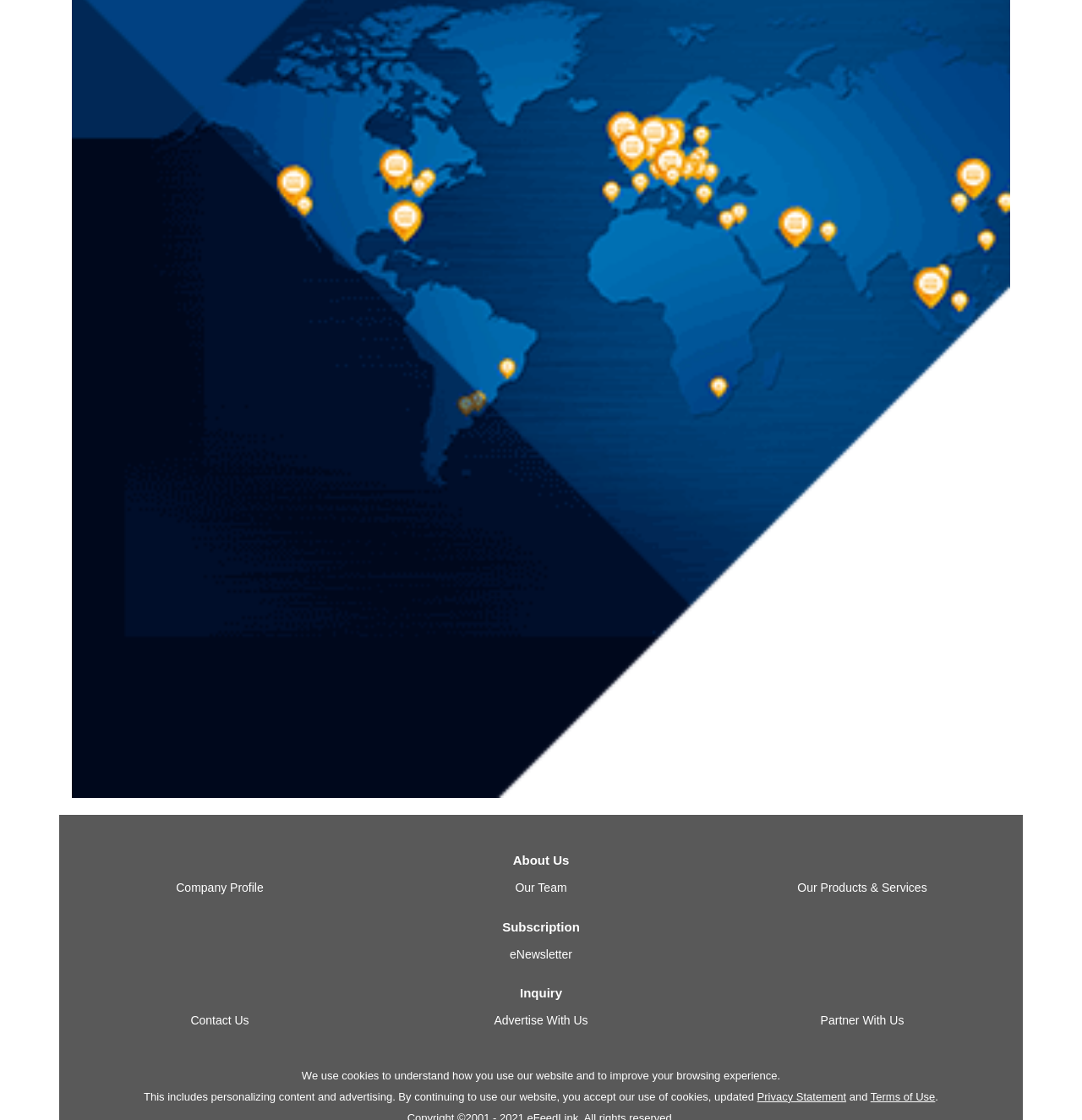Please determine the bounding box coordinates for the UI element described as: "Terms of Use".

[0.805, 0.973, 0.864, 0.985]